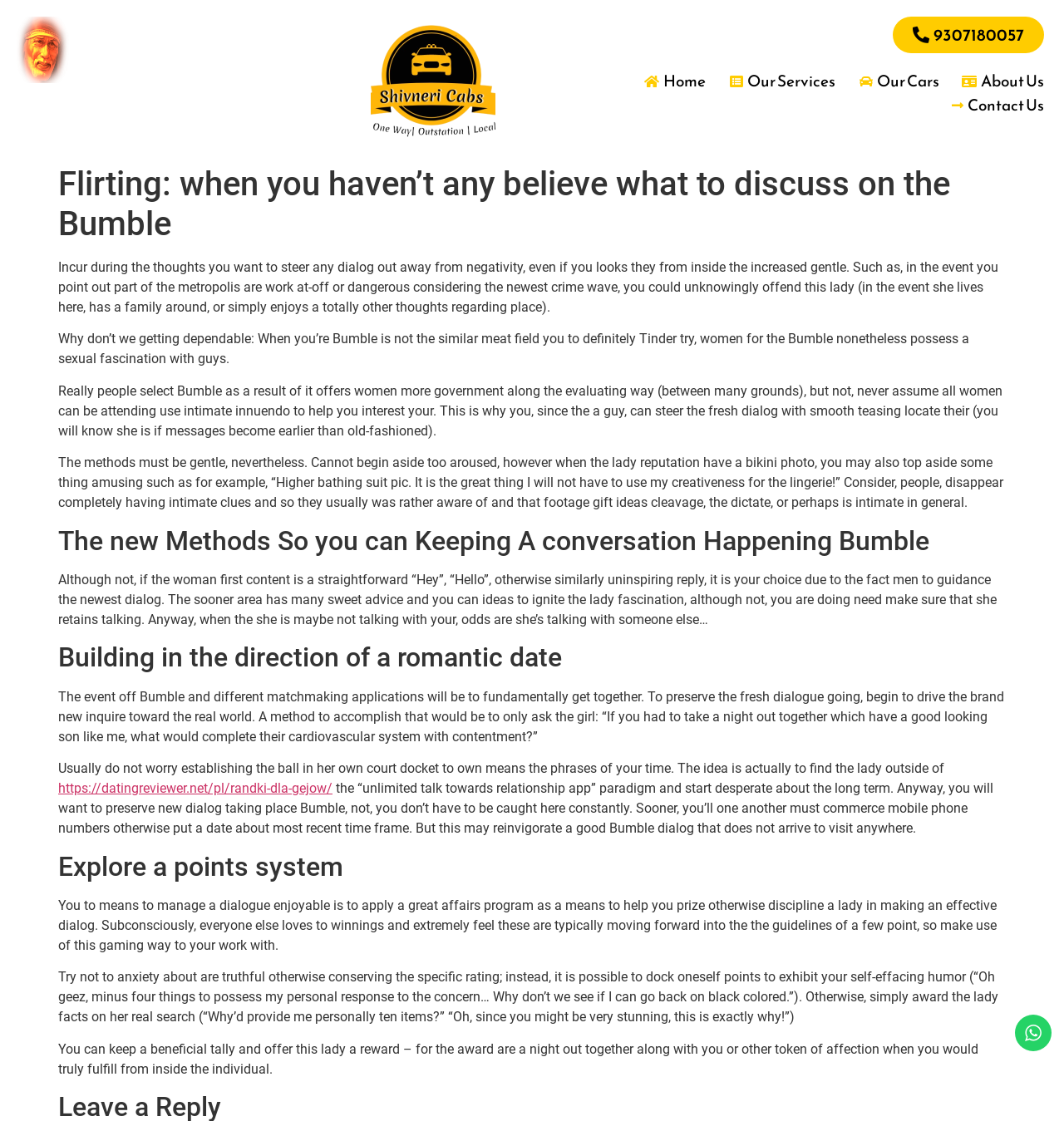Create a full and detailed caption for the entire webpage.

This webpage is about flirting on Bumble, a dating app. At the top, there are five links: "9307180057", "Home", "Our Services", "Our Cars", and "About Us", followed by "Contact Us" on the right. Below these links, there is a header with the title "Flirting: when you haven’t any believe what to discuss on the Bumble" in a large font.

The main content of the webpage is divided into several sections. The first section discusses how to steer a conversation away from negativity on Bumble. There are five paragraphs of text explaining the importance of being gentle and respectful in one's approach.

The next section, titled "The New Methods So you can Keeping A conversation Happening Bumble", provides tips on how to keep a conversation going on the app. There are three paragraphs of text offering advice on how to respond to a woman's messages and how to steer the conversation towards a date.

The following section, titled "Building in the direction of a romantic date", discusses how to transition from a conversation on Bumble to a real-life date. There are three paragraphs of text explaining how to ask a woman out on a date and how to keep the conversation going.

The next section, titled "Explore a points system", suggests using a points system to make a conversation more engaging and fun. There are three paragraphs of text explaining how to use this system to reward or discipline a woman for her responses.

At the bottom of the webpage, there is a "WhatsApp us" button and an image.